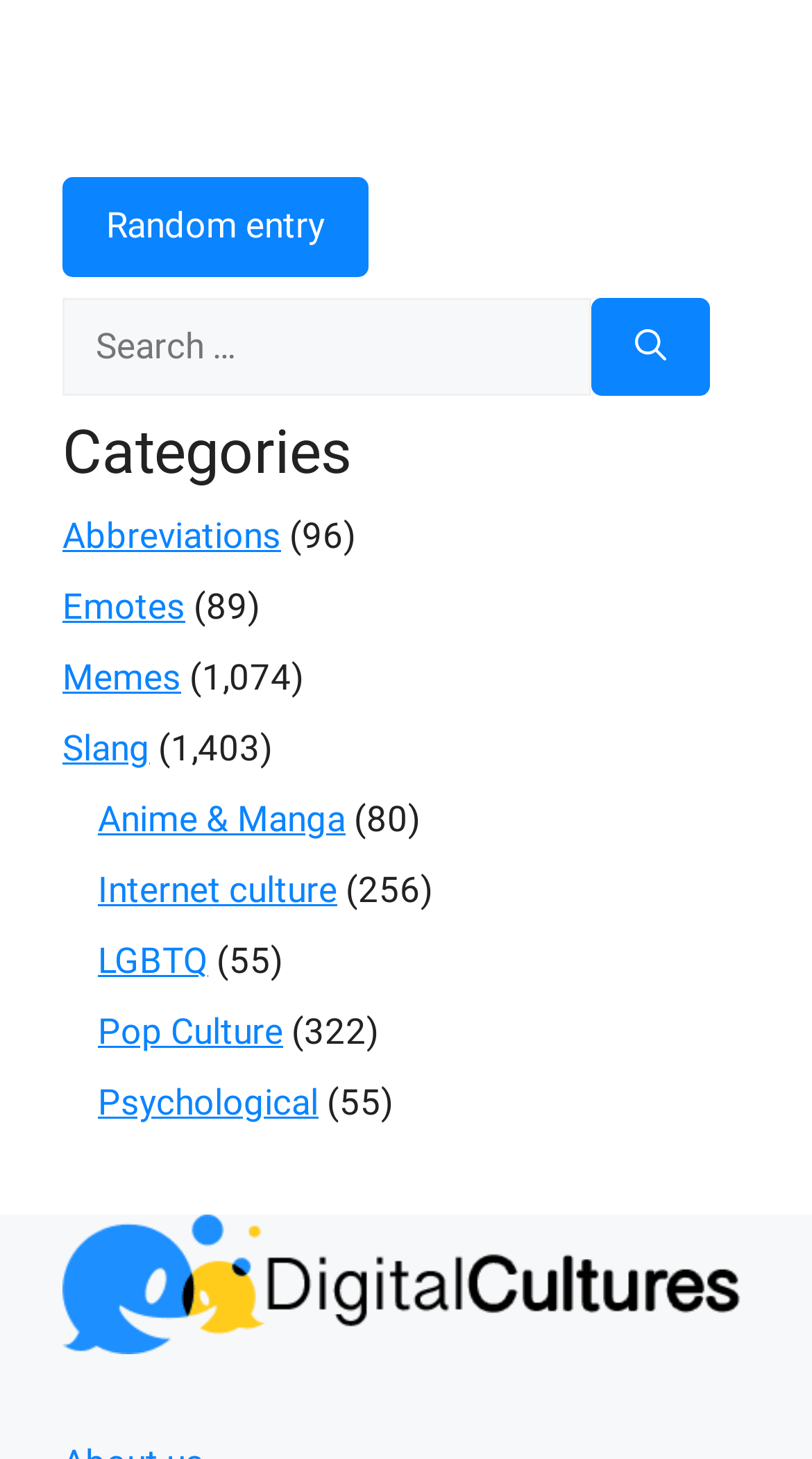Please mark the clickable region by giving the bounding box coordinates needed to complete this instruction: "View recent posts".

None